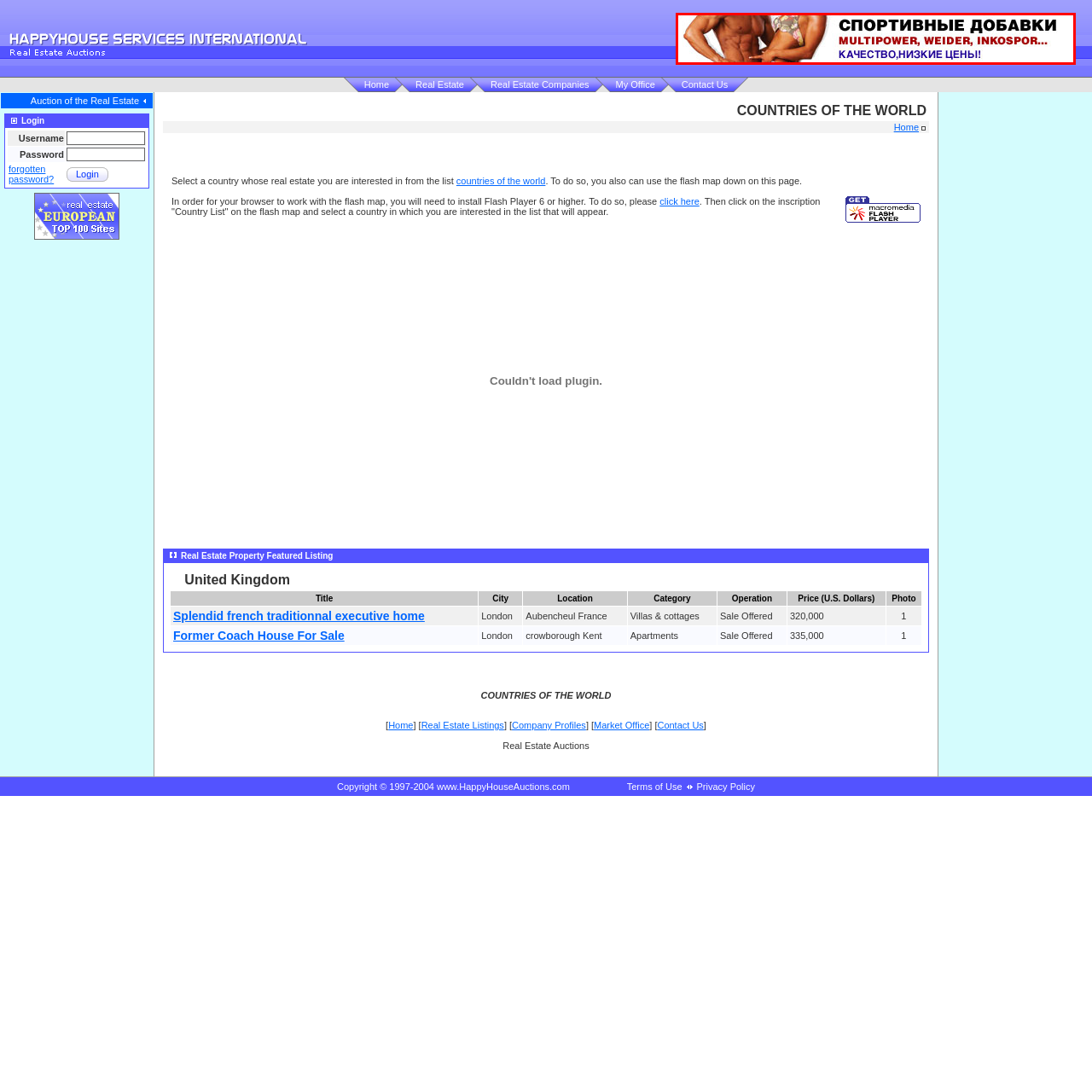Examine the picture highlighted with a red border, What is the emphasis of the advertisement? Please respond with a single word or phrase.

Quality and affordability